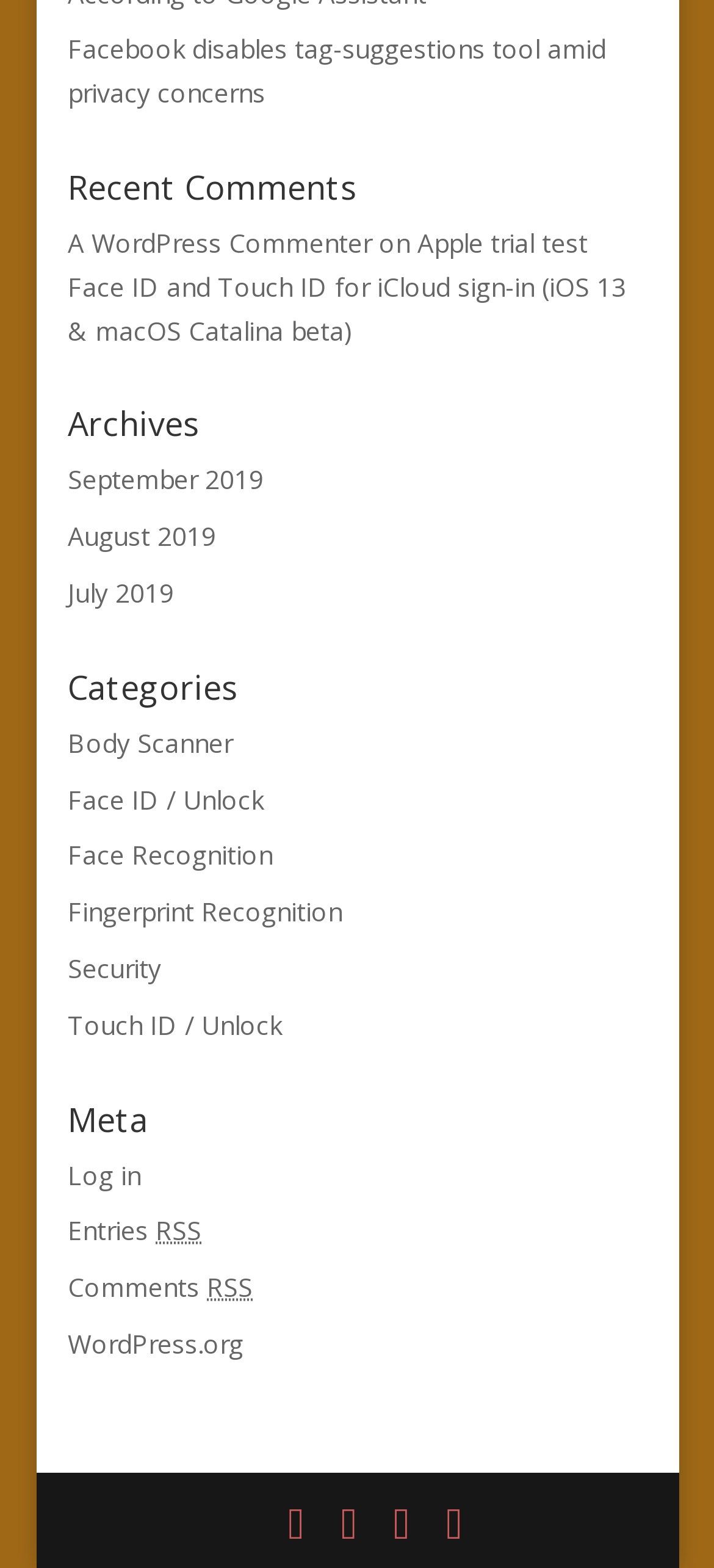Using the element description: "A WordPress Commenter", determine the bounding box coordinates. The coordinates should be in the format [left, top, right, bottom], with values between 0 and 1.

[0.095, 0.144, 0.521, 0.166]